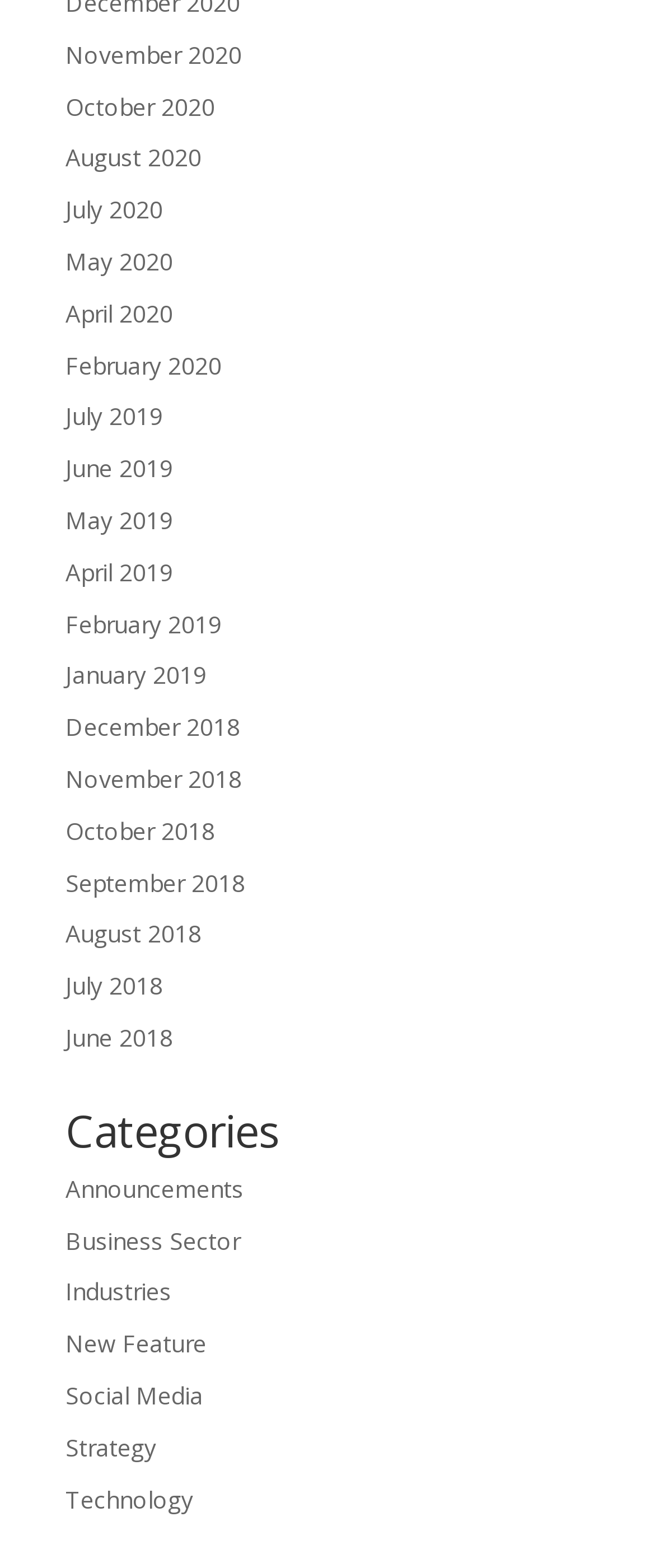What is the earliest month listed?
From the screenshot, provide a brief answer in one word or phrase.

July 2018